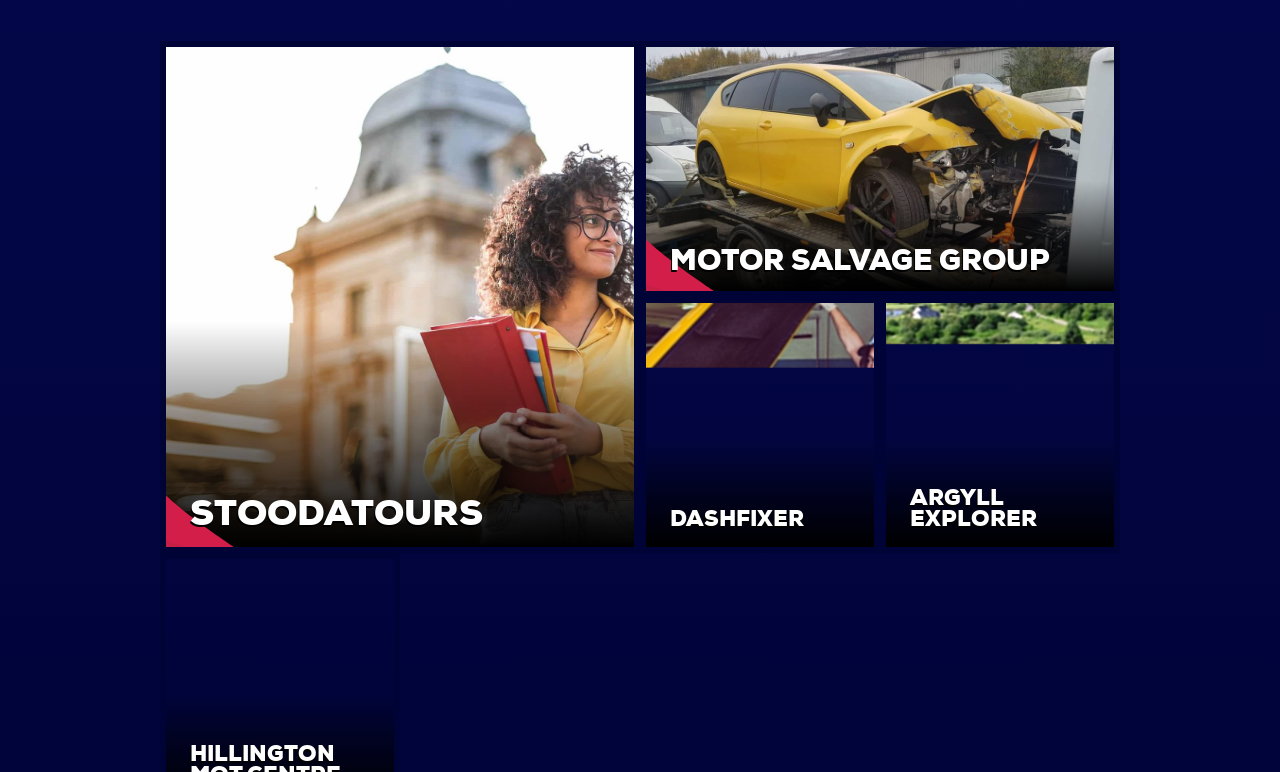Use a single word or phrase to answer the question:
What service is provided for Motor Salvage Group?

SEO services